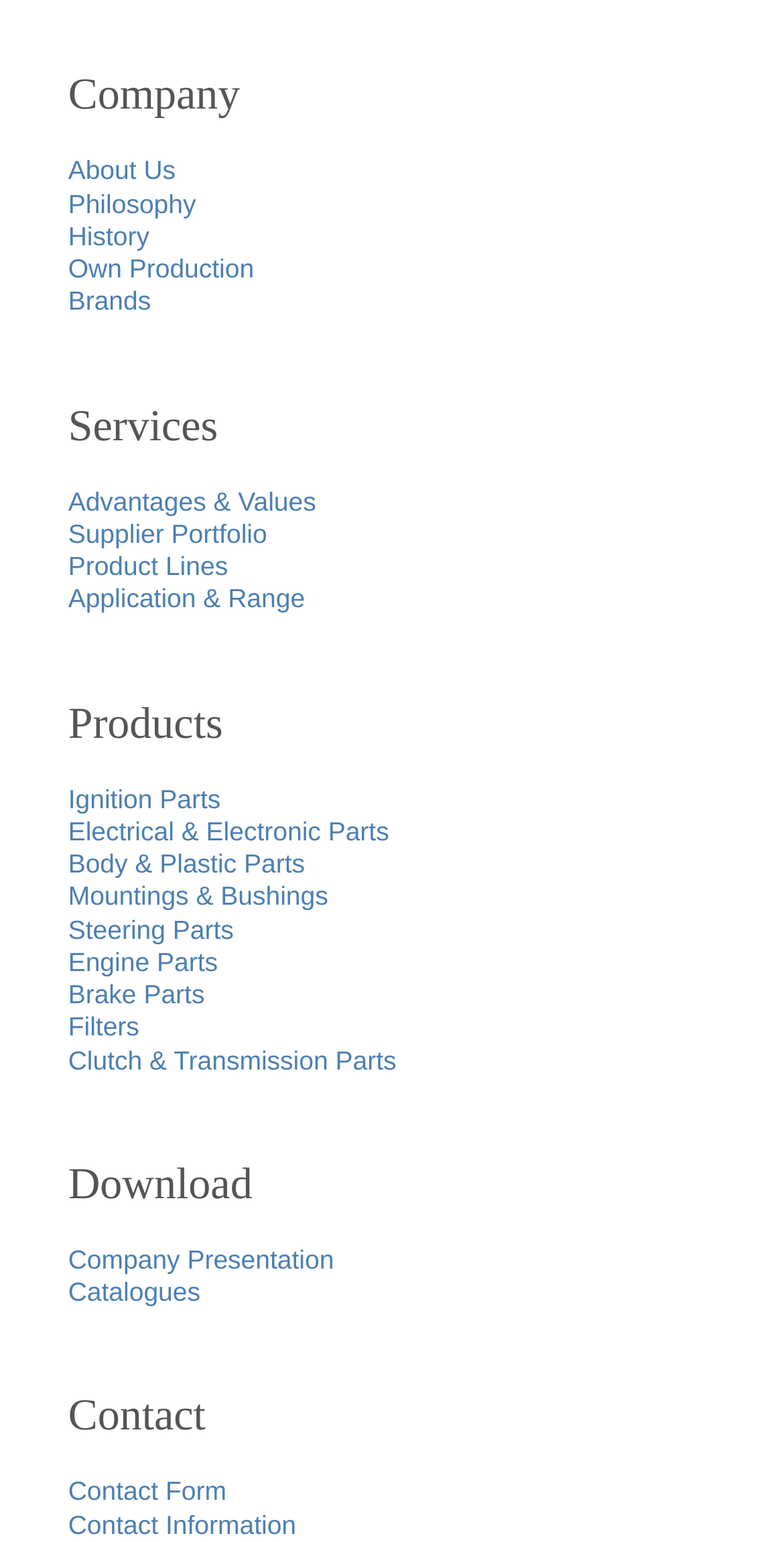Respond to the question below with a single word or phrase:
How many downloadable resources are there?

2